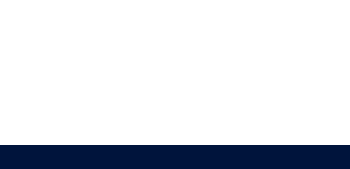What industry does Enviropallets specialize in?
Look at the image and answer the question with a single word or phrase.

Aquaculture